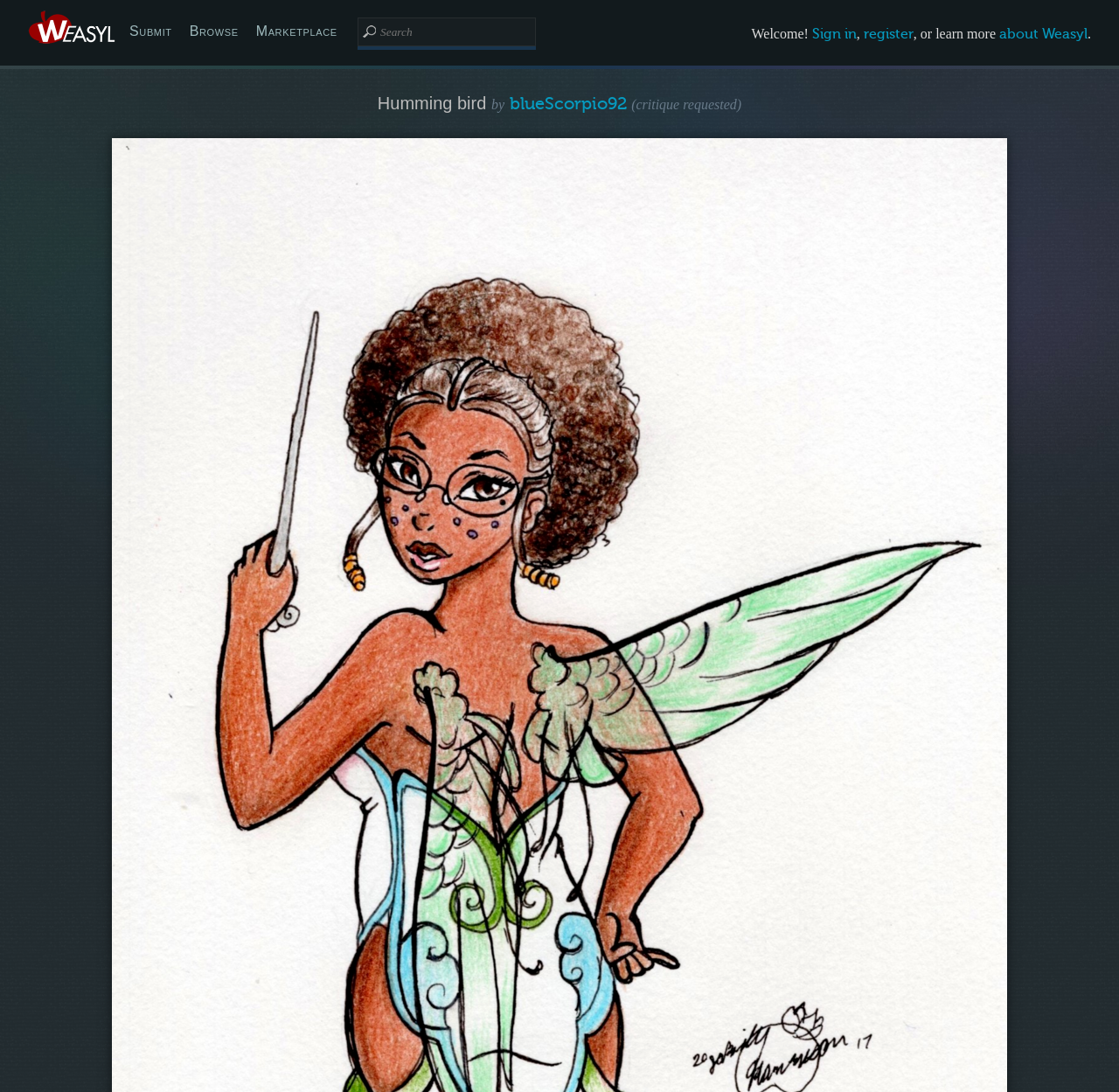Provide a one-word or one-phrase answer to the question:
What is the name of the artist who created the 'Humming bird' artwork?

blueScorpio92